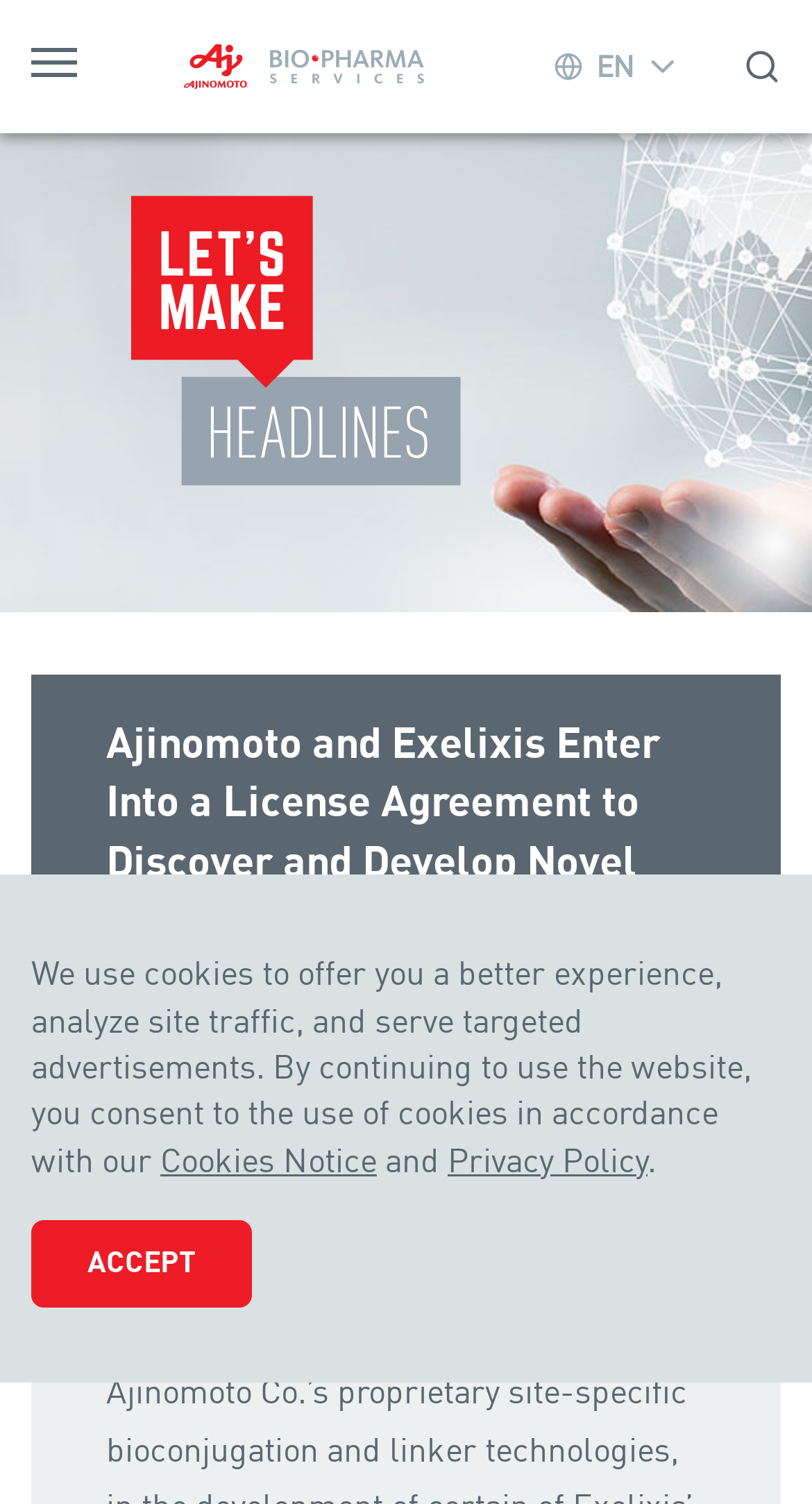Use a single word or phrase to answer this question: 
What is the purpose of the cookies notice?

To inform about cookie usage